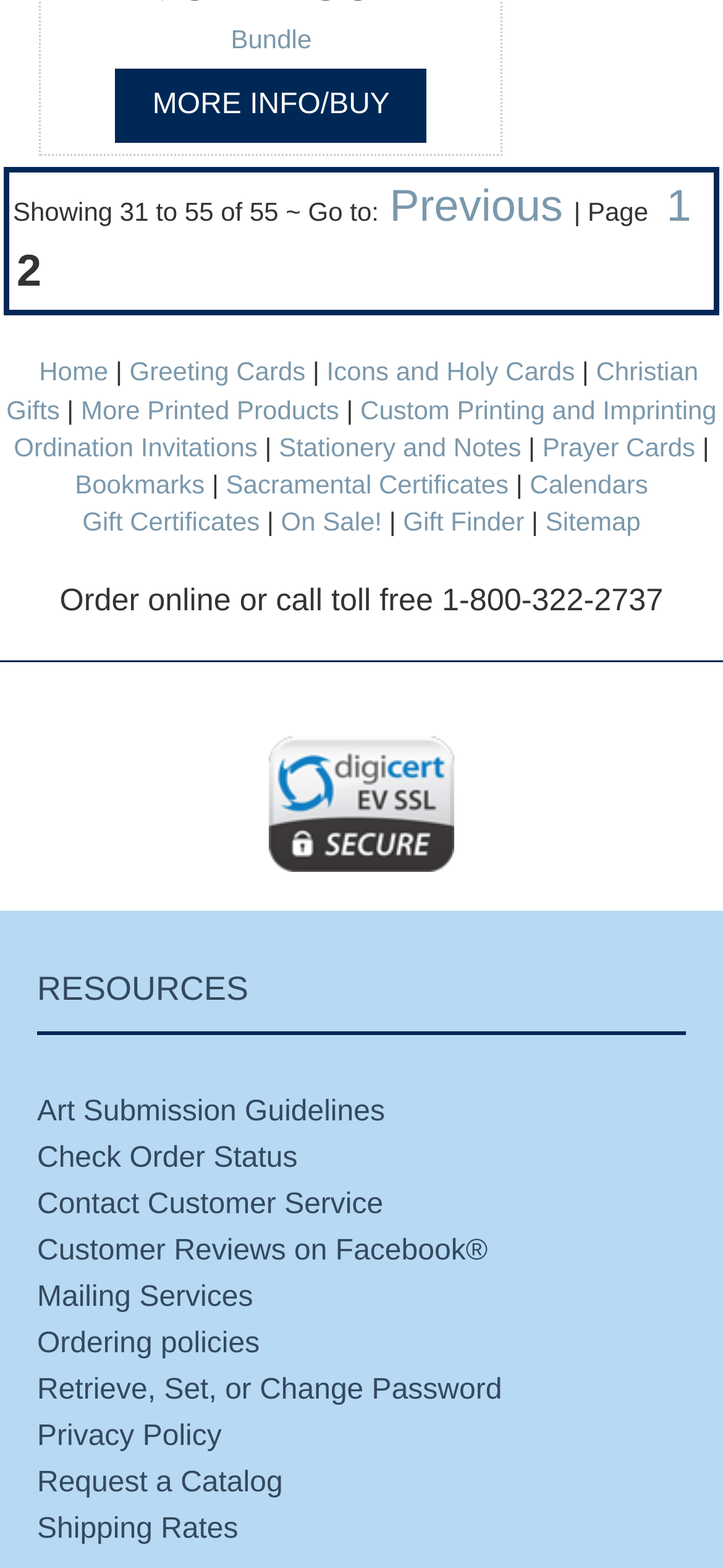Respond concisely with one word or phrase to the following query:
What is the purpose of the 'RESOURCES' section?

Provide additional information